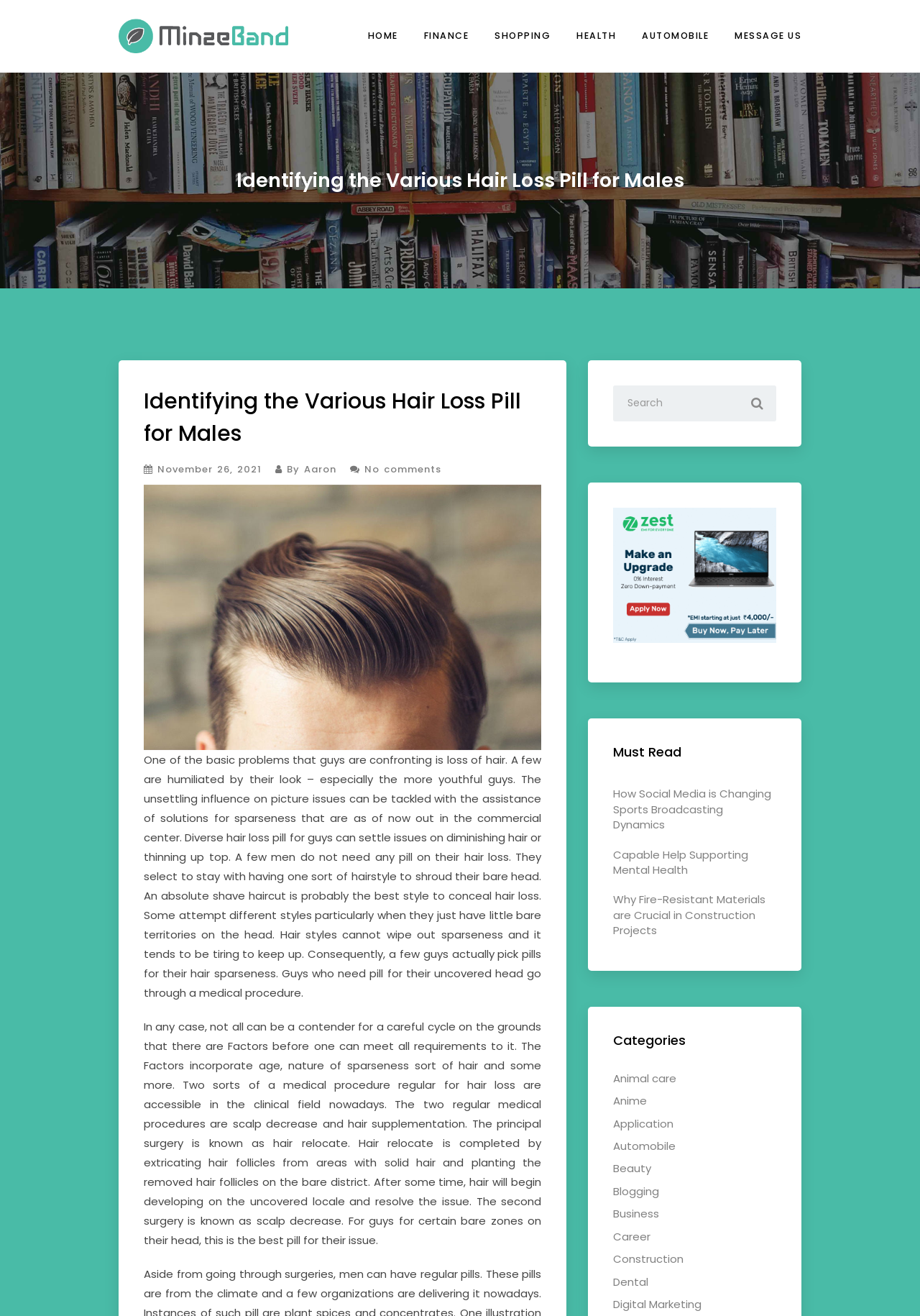What is the name of the hair loss treatment mentioned in the article? Using the information from the screenshot, answer with a single word or phrase.

Har Vokse